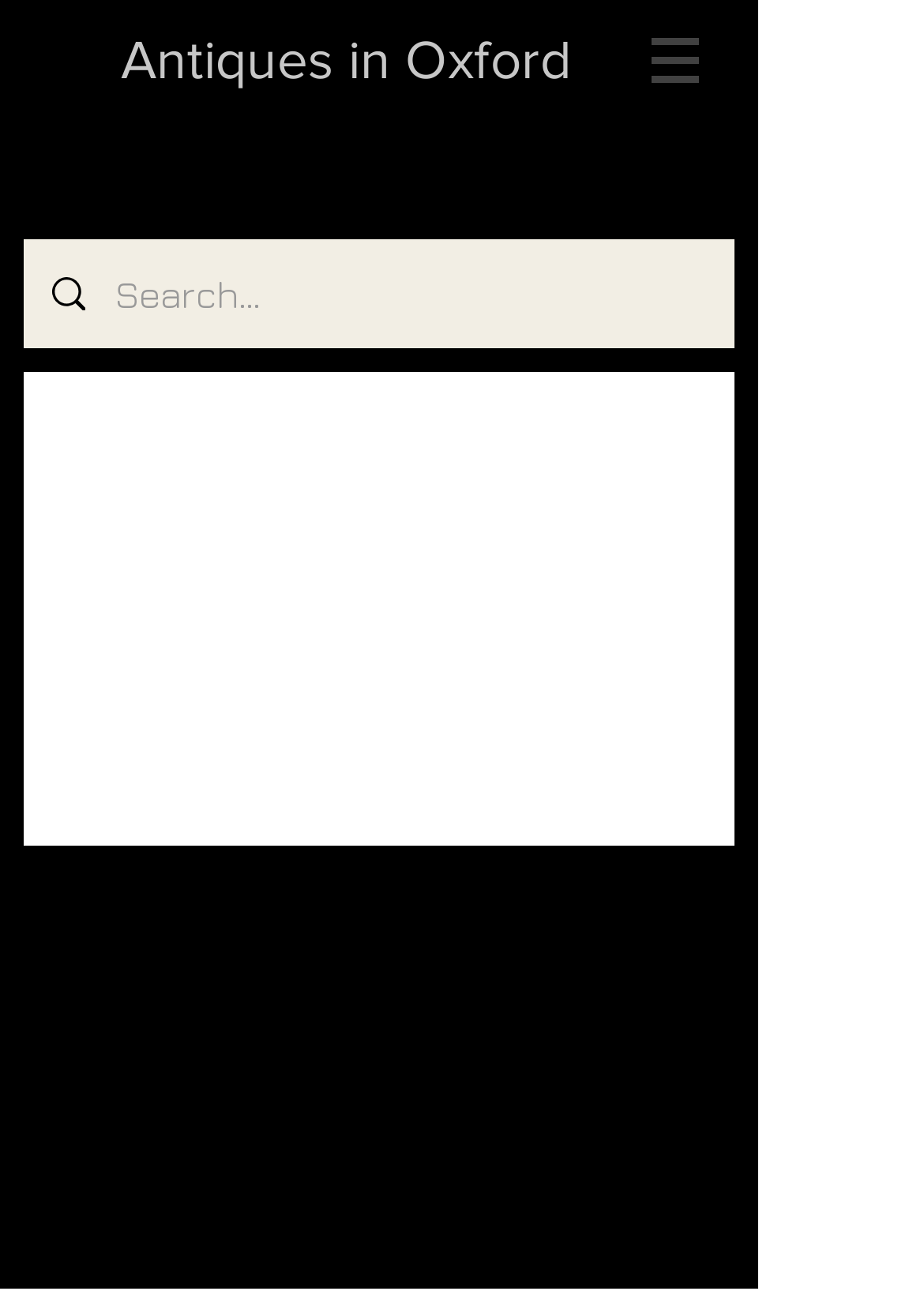Generate a comprehensive description of the webpage content.

The webpage appears to be an online antique store, specifically showcasing a Victorian Almandine Garnet brooch. At the top-left corner, there is a heading that reads "Antiques in Oxford". To the right of this heading, a navigation menu is located, which is represented by a button with an accompanying image. 

Below the navigation menu, a search bar is positioned, accompanied by a small image and a search box where users can input their queries. The search bar spans across most of the width of the page.

The main content of the webpage is situated below the search bar, occupying a significant portion of the page. This section likely contains detailed information and images of the Victorian Almandine Garnet brooch, although the exact content is not specified.

At the bottom of the page, there is a footer section that provides additional information or links, but the exact content is not specified.